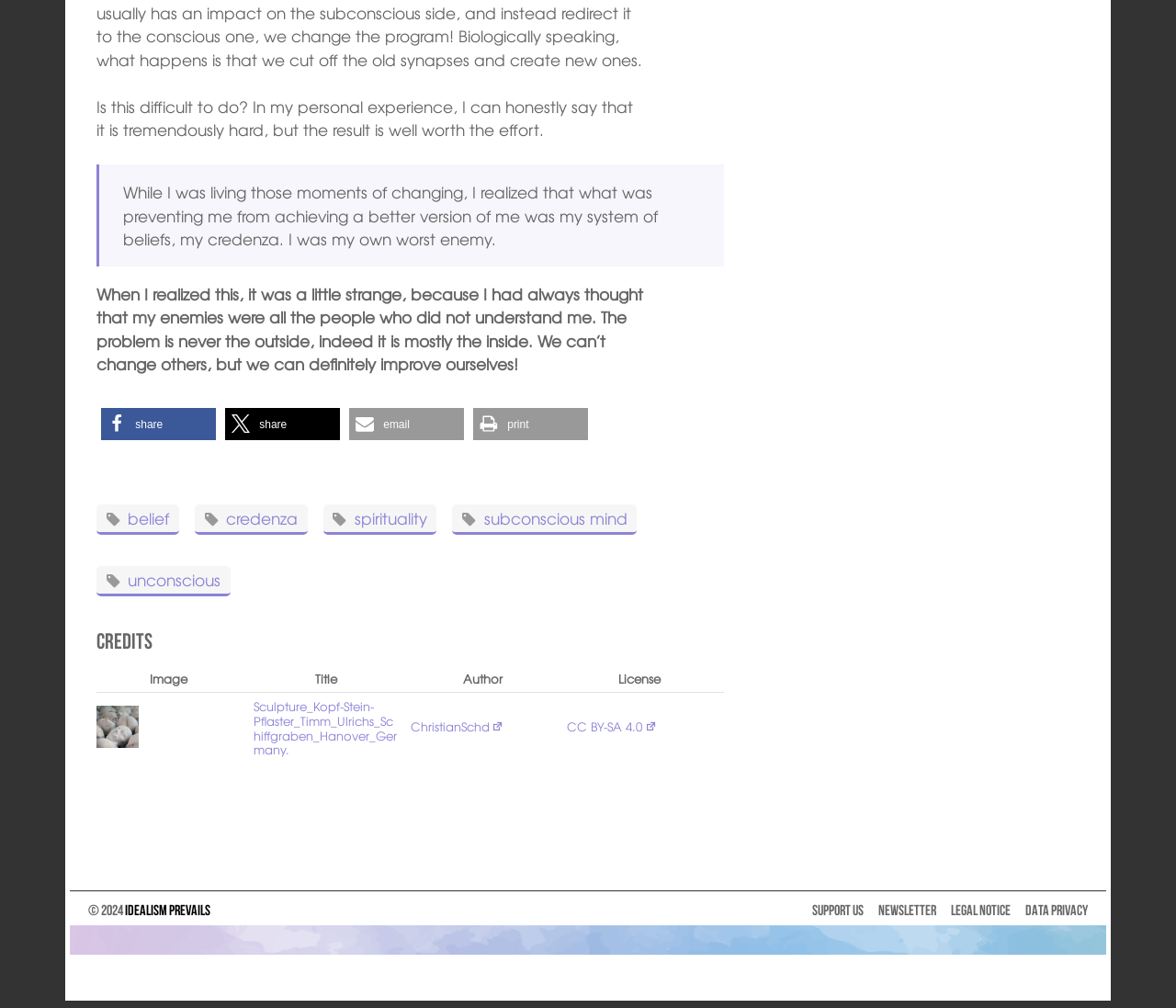Locate the bounding box coordinates of the area that needs to be clicked to fulfill the following instruction: "Share on Facebook". The coordinates should be in the format of four float numbers between 0 and 1, namely [left, top, right, bottom].

[0.086, 0.404, 0.184, 0.436]